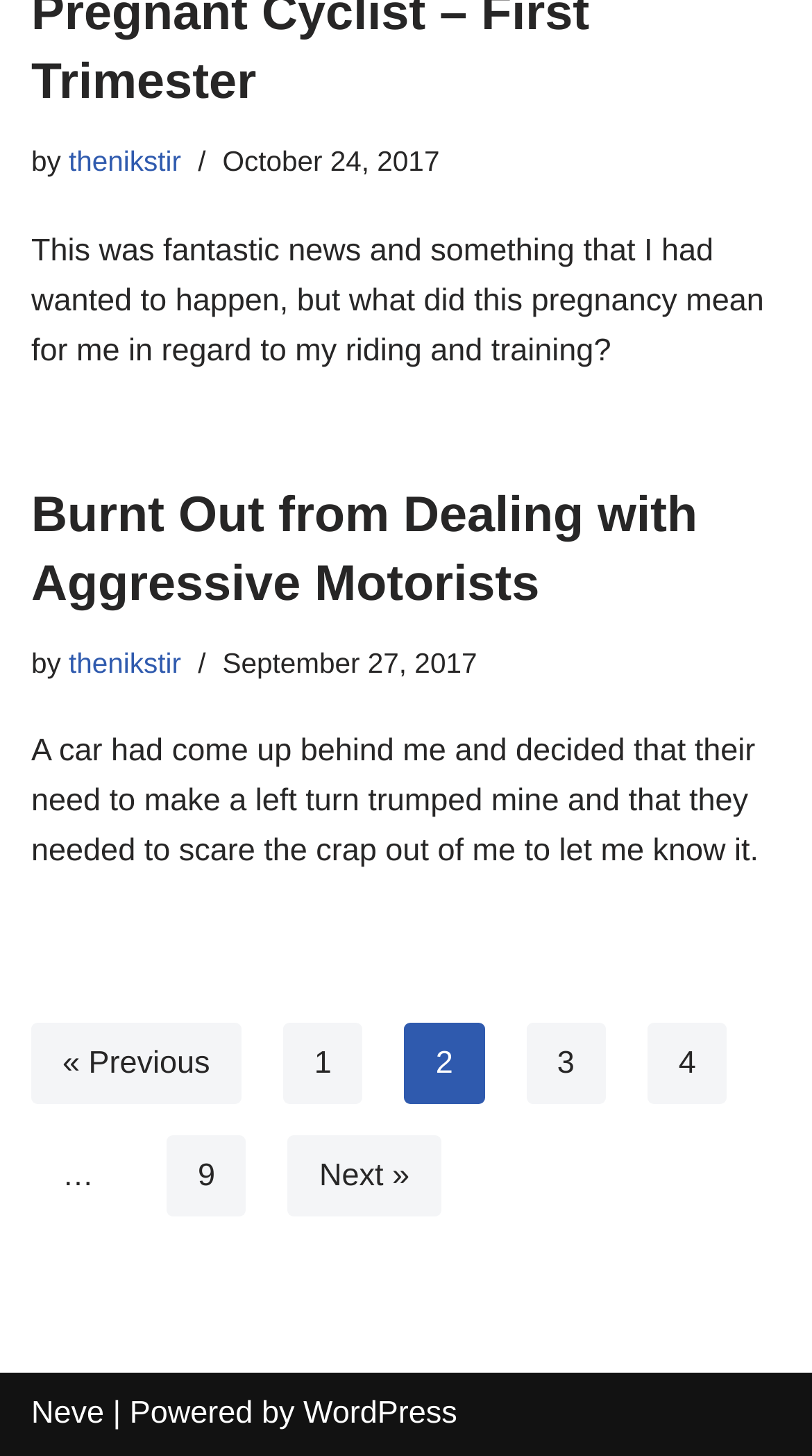Given the element description « Previous, predict the bounding box coordinates for the UI element in the webpage screenshot. The format should be (top-left x, top-left y, bottom-right x, bottom-right y), and the values should be between 0 and 1.

[0.038, 0.703, 0.297, 0.759]